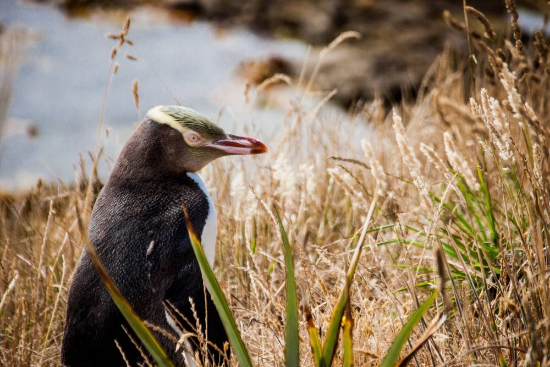What type of tours are available in this region?
Use the screenshot to answer the question with a single word or phrase.

eco-tours